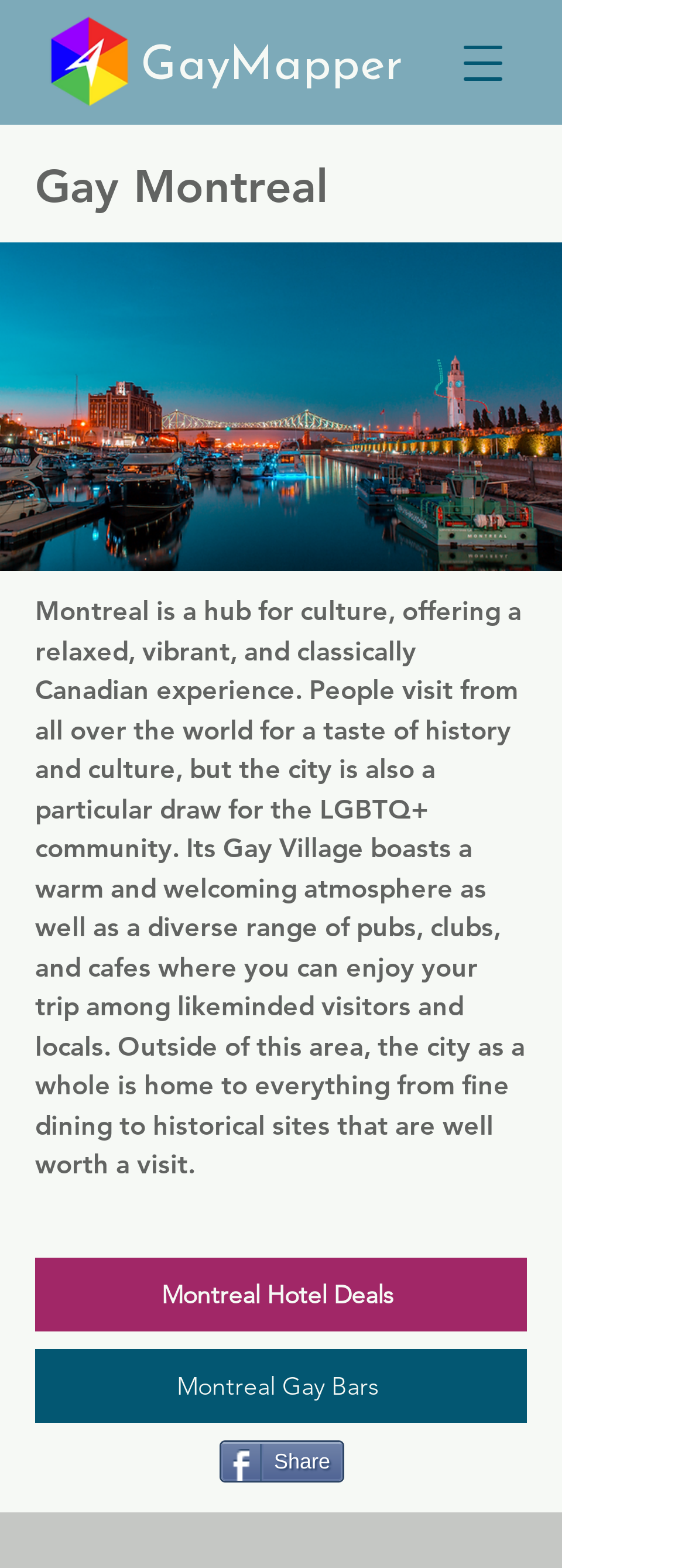What is the atmosphere of Montreal's Gay Village? Based on the image, give a response in one word or a short phrase.

Warm and welcoming